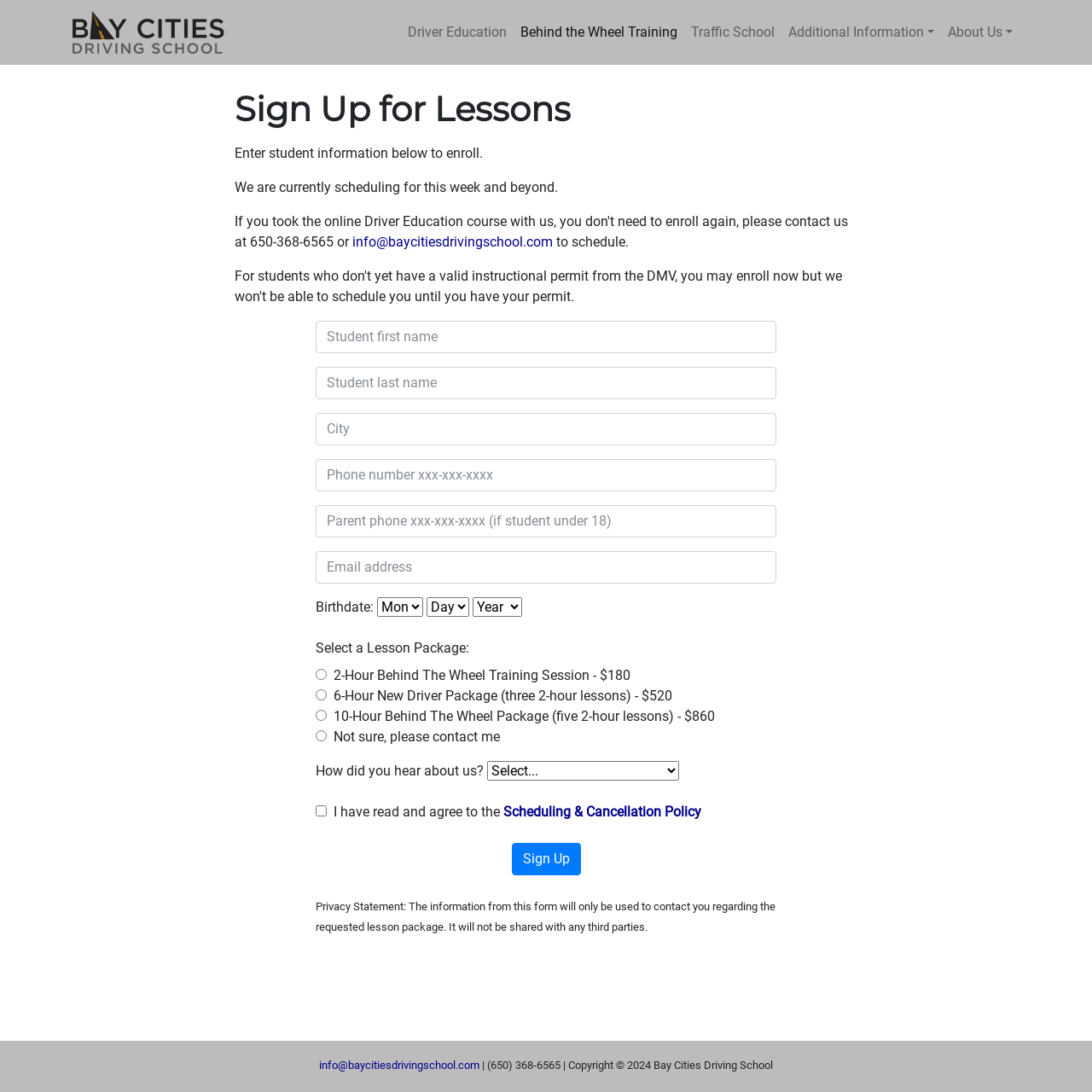What is the purpose of the checkbox at the bottom of the sign-up form?
Please provide a single word or phrase answer based on the image.

Agree to Scheduling & Cancellation Policy